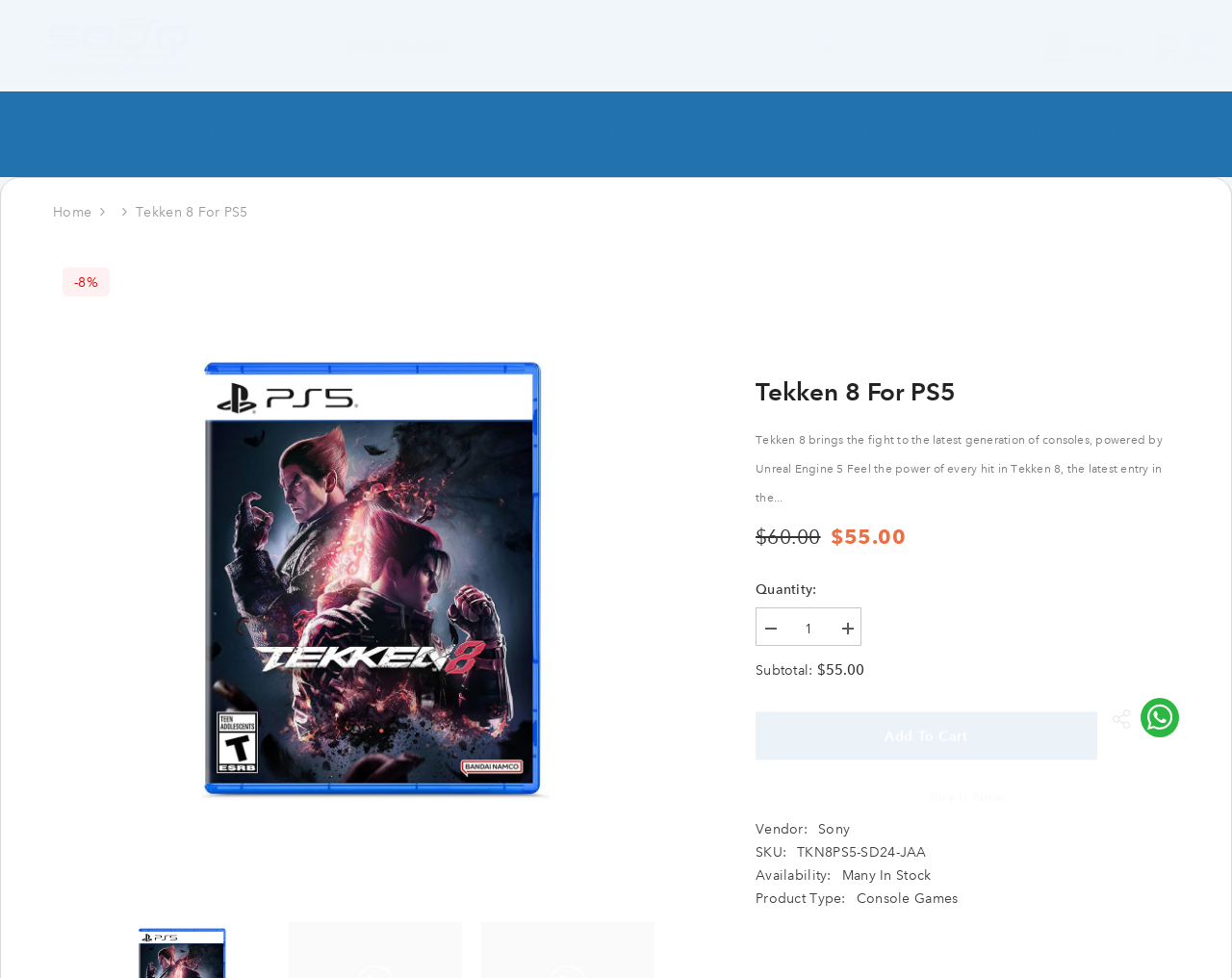Generate the text content of the main headline of the webpage.

Tekken 8 For PS5